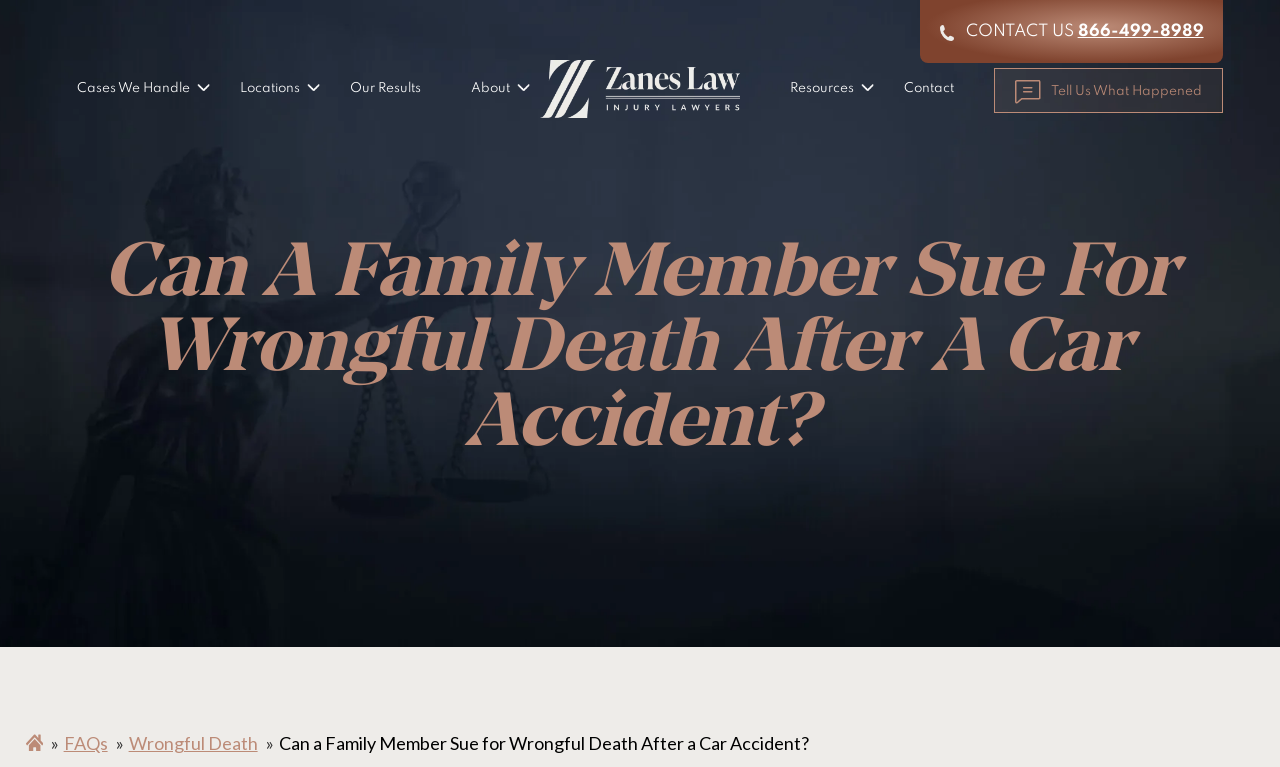Please identify the bounding box coordinates of the clickable area that will fulfill the following instruction: "Explore our results". The coordinates should be in the format of four float numbers between 0 and 1, i.e., [left, top, right, bottom].

[0.246, 0.11, 0.302, 0.149]